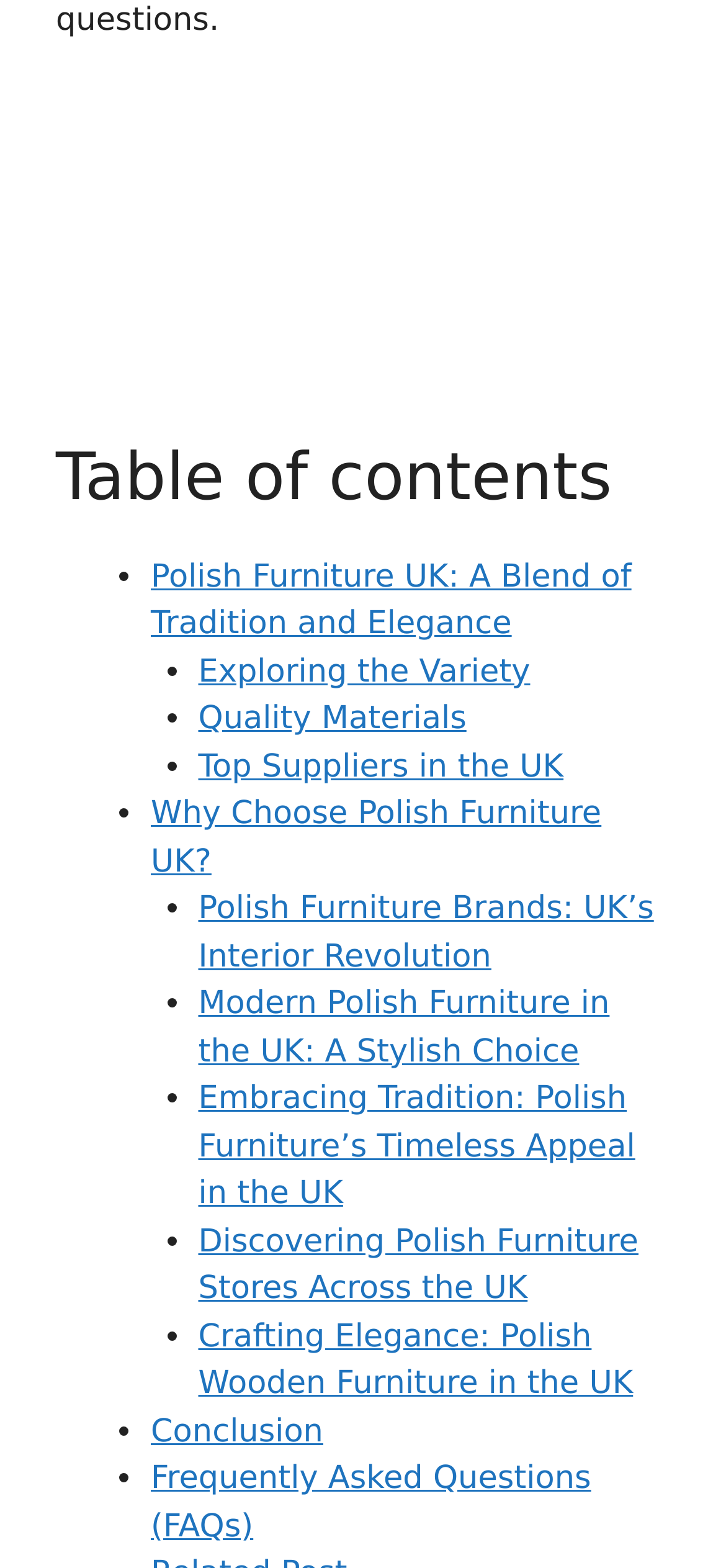Provide the bounding box coordinates, formatted as (top-left x, top-left y, bottom-right x, bottom-right y), with all values being floating point numbers between 0 and 1. Identify the bounding box of the UI element that matches the description: Exploring the Variety

[0.273, 0.416, 0.73, 0.44]